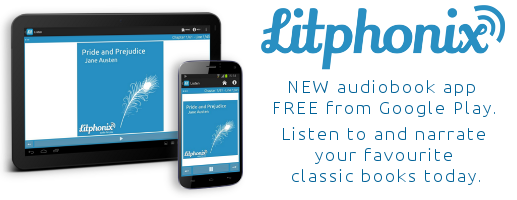Respond to the following question with a brief word or phrase:
What classic book is displayed on the app interface?

Pride and Prejudice